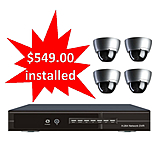Provide a brief response to the question below using one word or phrase:
Is the installation cost included in the total price?

Yes